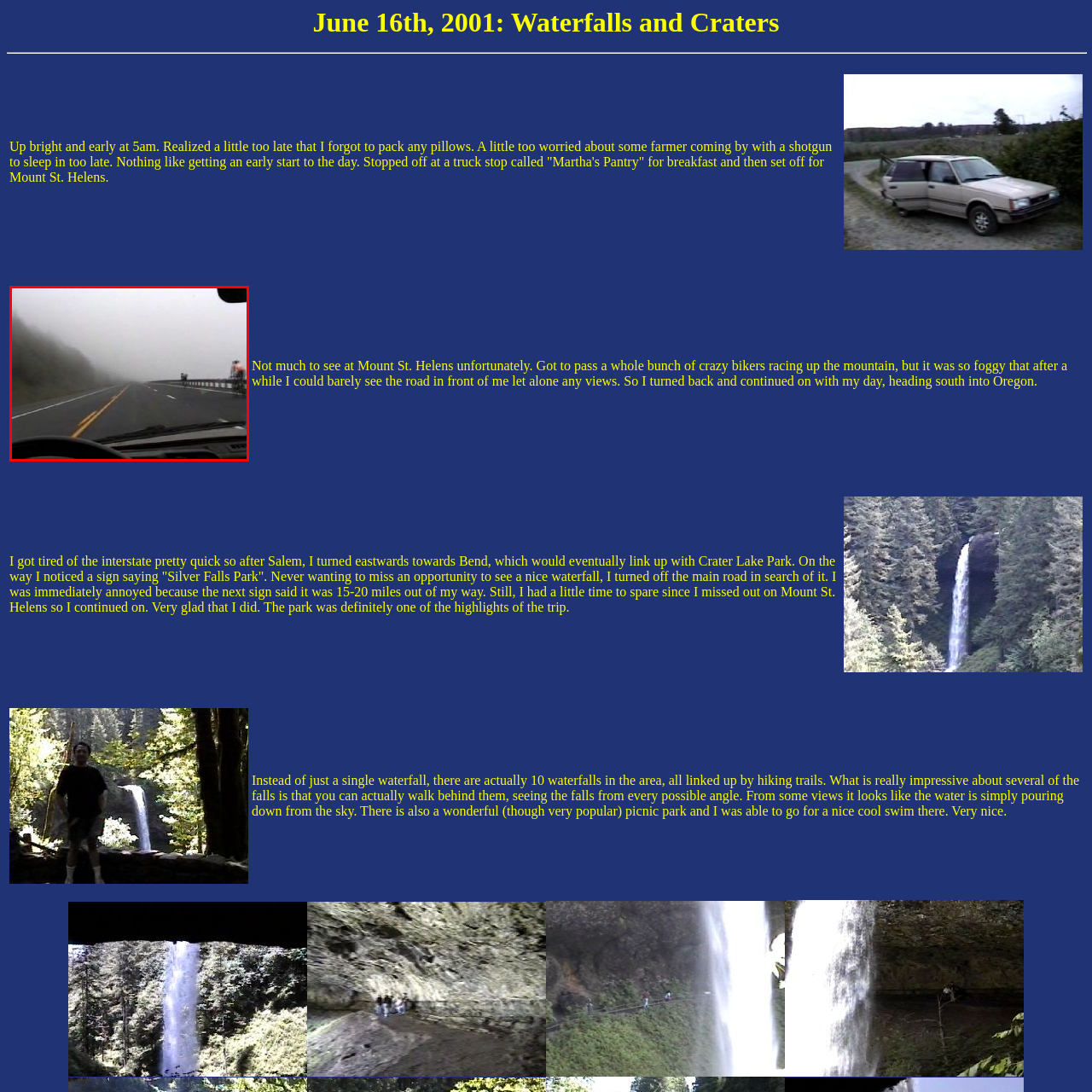What is the position of the cyclists?
Inspect the image enclosed by the red bounding box and provide a detailed and comprehensive answer to the question.

According to the caption, the two cyclists are seen riding along the shoulder on the right side of the road, adding a sense of adventure and exploration to the atmosphere.